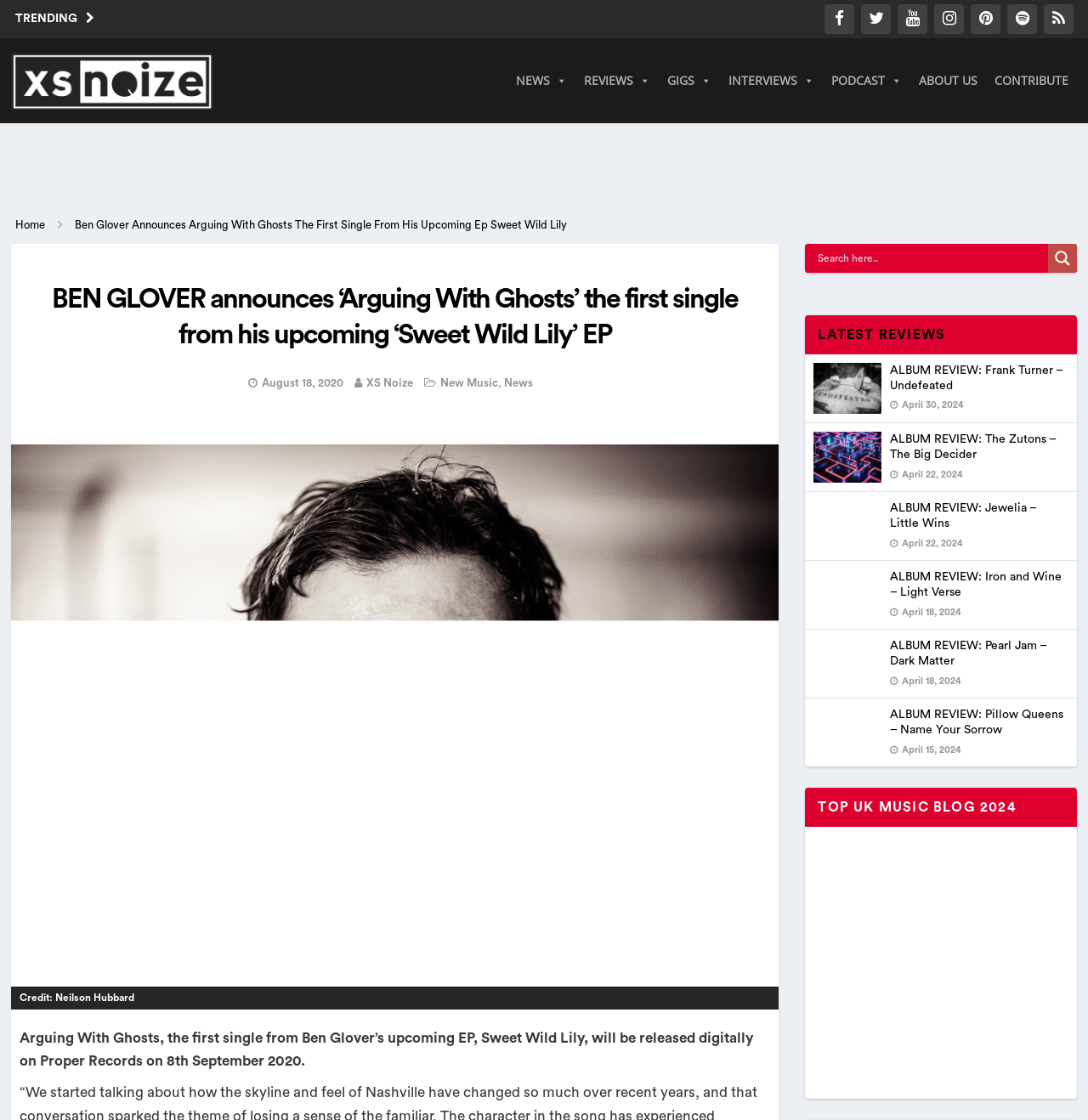What is the title of the latest news article?
Utilize the image to construct a detailed and well-explained answer.

I looked at the main content section of the webpage and found the title of the latest news article, which is 'BEN GLOVER announces ‘Arguing With Ghosts’ the first single from his upcoming ‘Sweet Wild Lily’ EP'.